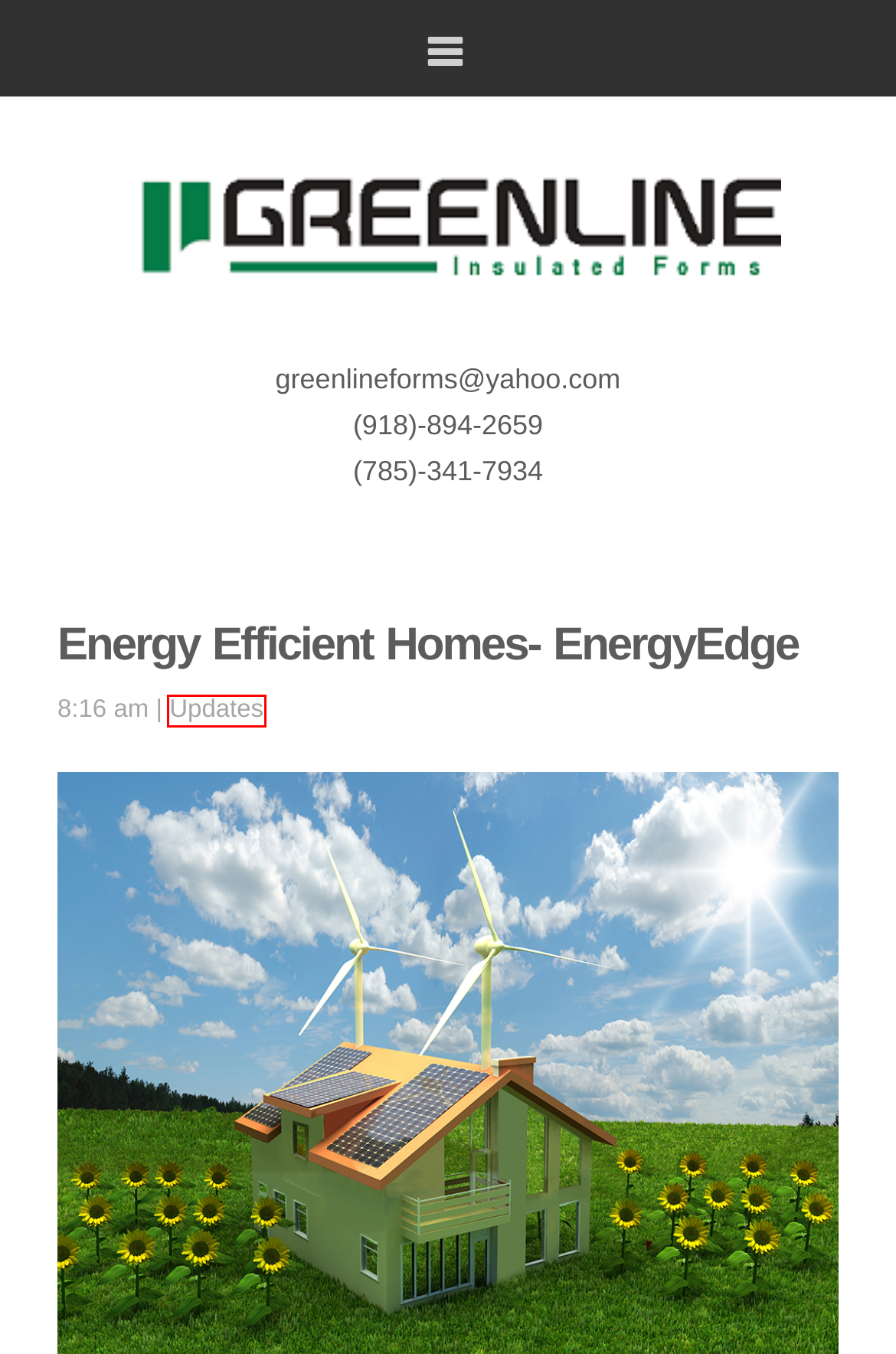With the provided screenshot showing a webpage and a red bounding box, determine which webpage description best fits the new page that appears after clicking the element inside the red box. Here are the options:
A. February 2016 -
B. July 2015 -
C. Insulated Concrete Forms - Greenline Insulated Forms
D. Updates Archives -
E. Hot Coffey Design – Thinking Outside the Cup!
F. November 2015 -
G. Energy Efficient Homes Tulsa- Energy, Water & No Waste
H. January 2015 -

D